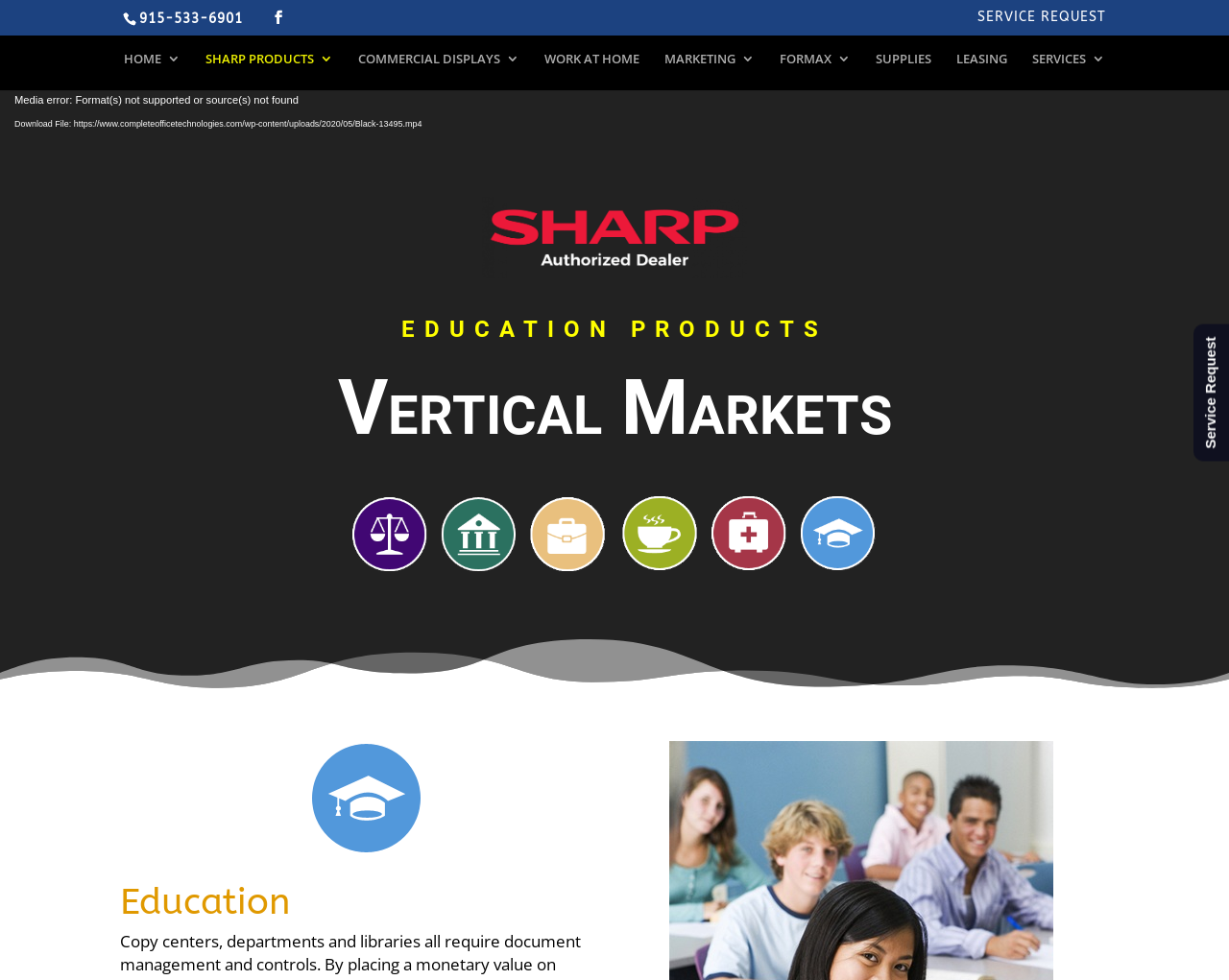Identify the bounding box coordinates of the region that should be clicked to execute the following instruction: "Go to the home page".

[0.101, 0.053, 0.147, 0.092]